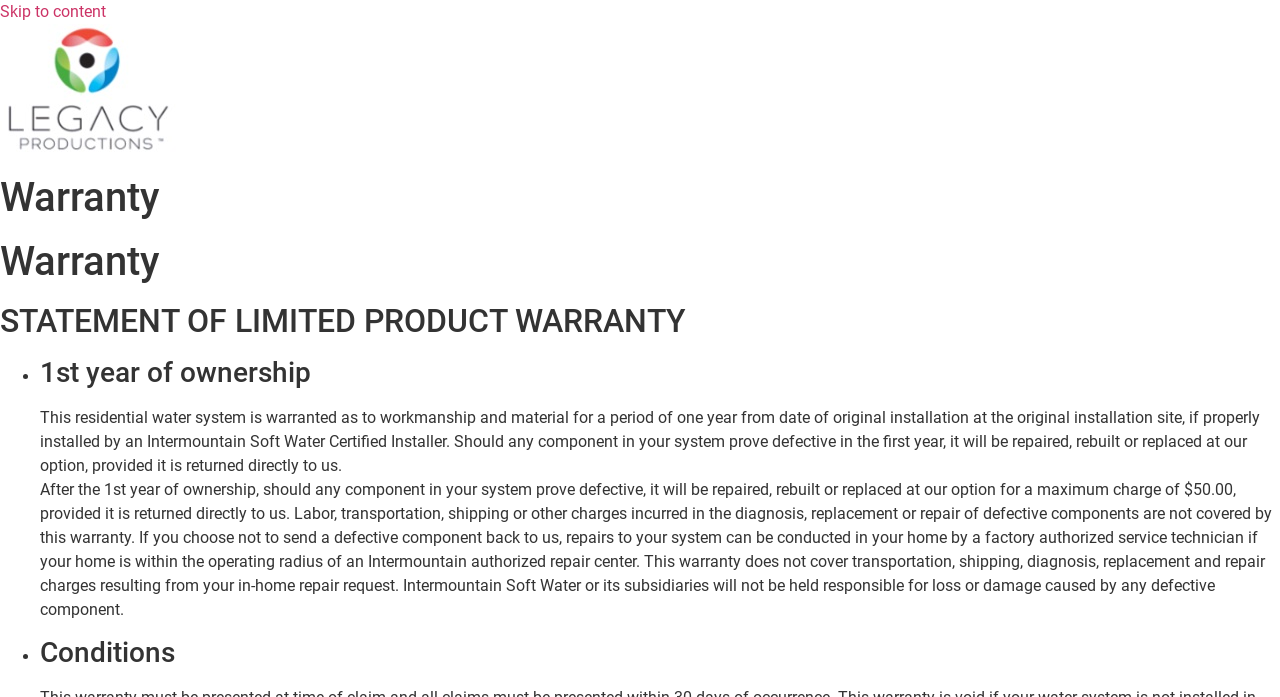Mark the bounding box of the element that matches the following description: "Skip to content".

[0.0, 0.003, 0.083, 0.03]